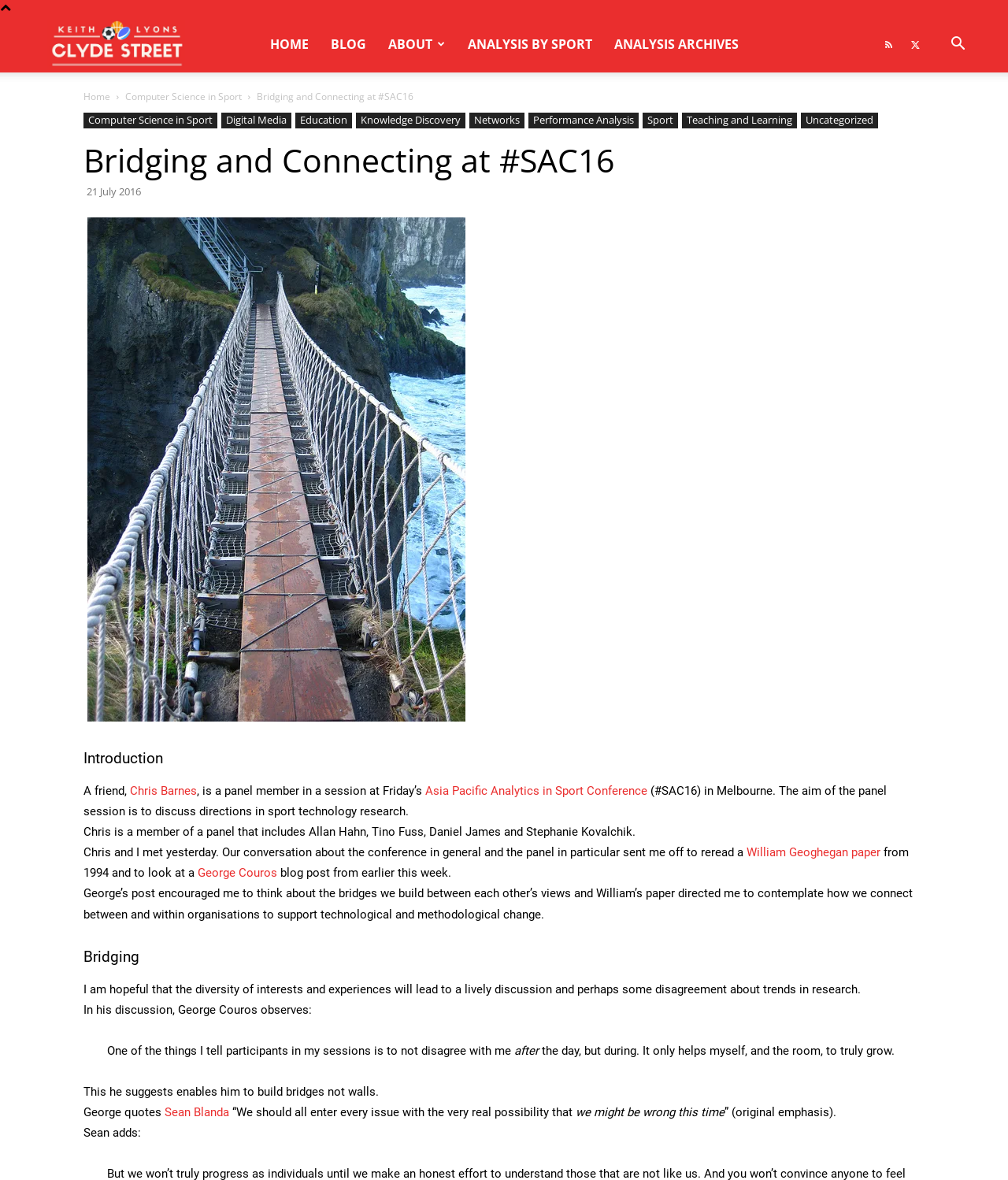Elaborate on the webpage's design and content in a detailed caption.

The webpage appears to be a blog post titled "Bridging and Connecting at #SAC16 | Clyde Street". At the top of the page, there is a search button and several social media links. Below these, there is a navigation menu with links to "HOME", "BLOG", "ABOUT", "ANALYSIS BY SPORT", and "ANALYSIS ARCHIVES".

The main content of the page is divided into several sections. The first section has a heading "Bridging and Connecting at #SAC16" and contains a brief introduction to the post. Below this, there is an image with a caption "13421589913_b58ecb1300_z".

The next section is titled "Introduction" and contains a block of text discussing a panel session at the Asia Pacific Analytics in Sport Conference (#SAC16) in Melbourne. The text mentions Chris Barnes, a panel member, and his conversation with the author about the conference.

The following sections are titled "Bridging" and contain a discussion about building bridges between different views and connecting between and within organizations to support technological and methodological change. The text quotes George Couros' blog post and Sean Blanda's statement about entering every issue with the possibility of being wrong.

Throughout the page, there are several links to other websites and blog posts, including Chris Barnes', George Couros', and Sean Blanda's. The page also has a timestamp "21 July 2016" at the top.